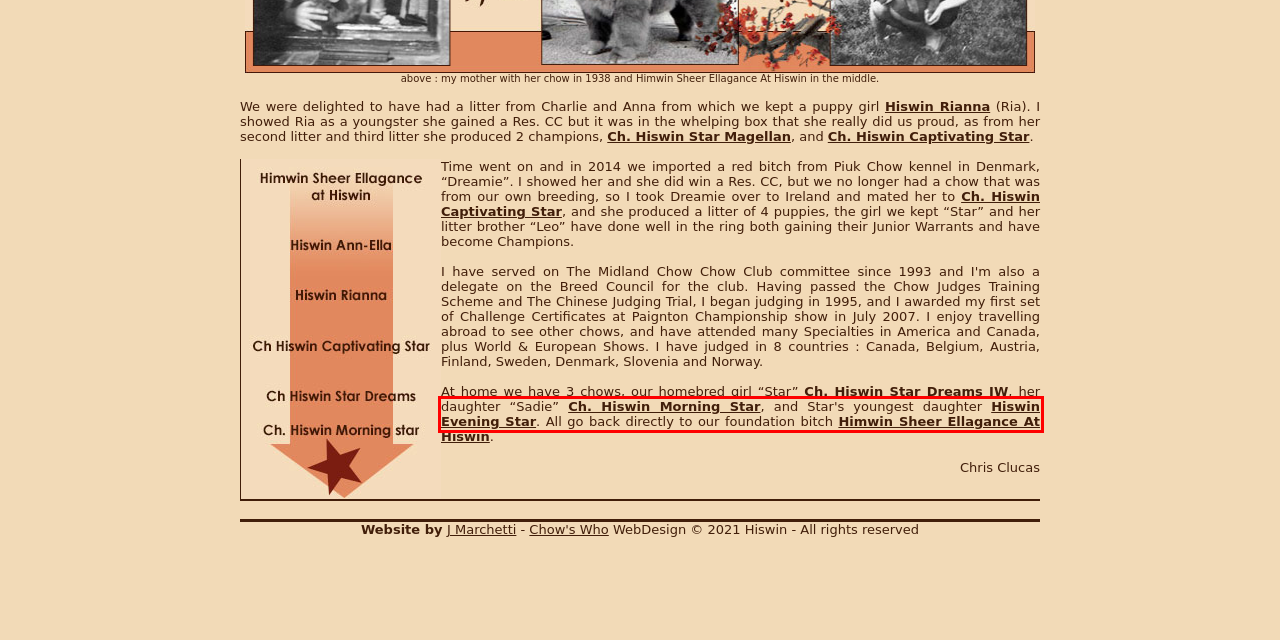Review the screenshot of a webpage which includes a red bounding box around an element. Select the description that best fits the new webpage once the element in the bounding box is clicked. Here are the candidates:
A. Chow's Who Pedigrees | Chow Chow Directory
B. Chow's Who - Ch. Hiswin Star Dreams
C. Chow's Who - Hiswin Evening Star
D. Chow's Who - Hiswin Rianna
E. Chow's Who - Himwin Sheer Bliss at Hiswin
F. Chow's Who - Ch. Hiswin Star Magellan
G. Chow's Who - Ch. Hiswin Captivating Star
H. Chow's Who - Ch. Hiswin Morning Star

C